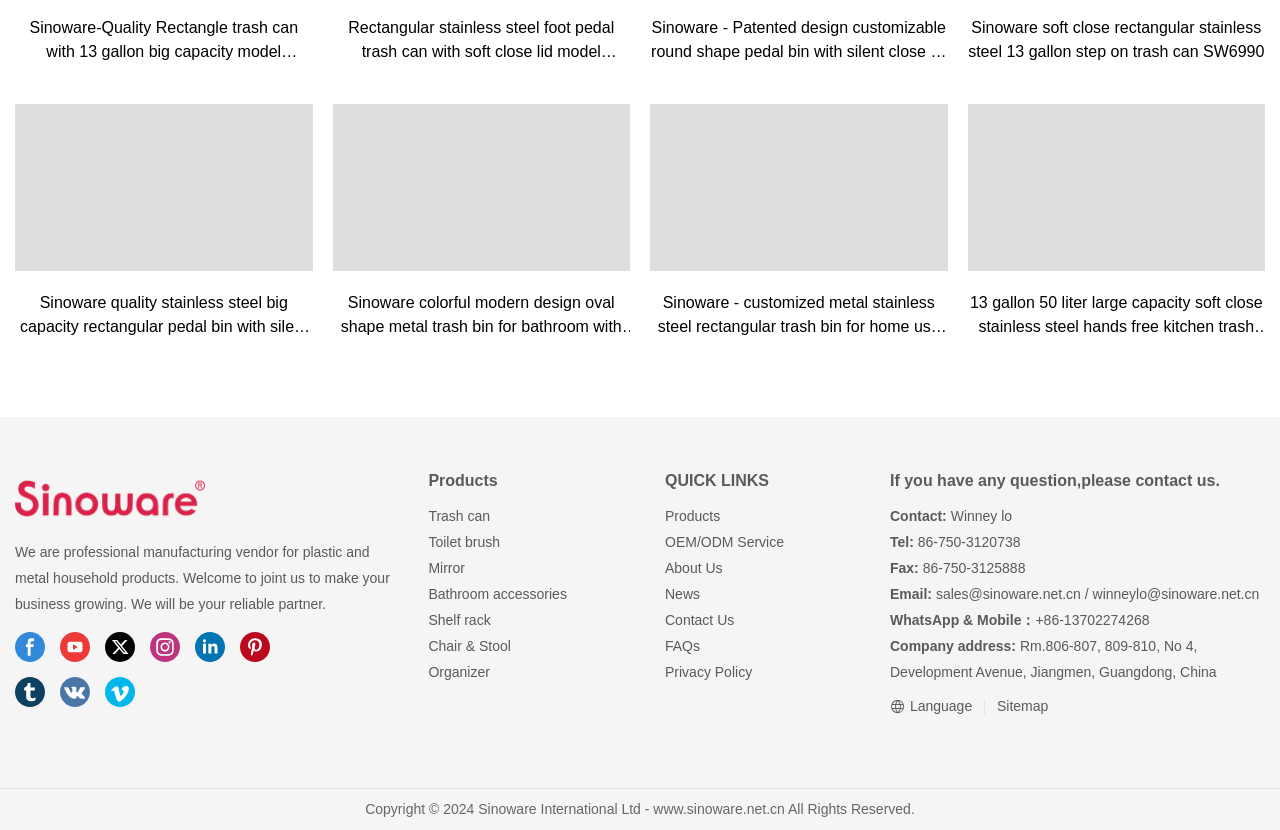What is the company name?
Use the screenshot to answer the question with a single word or phrase.

Sinoware